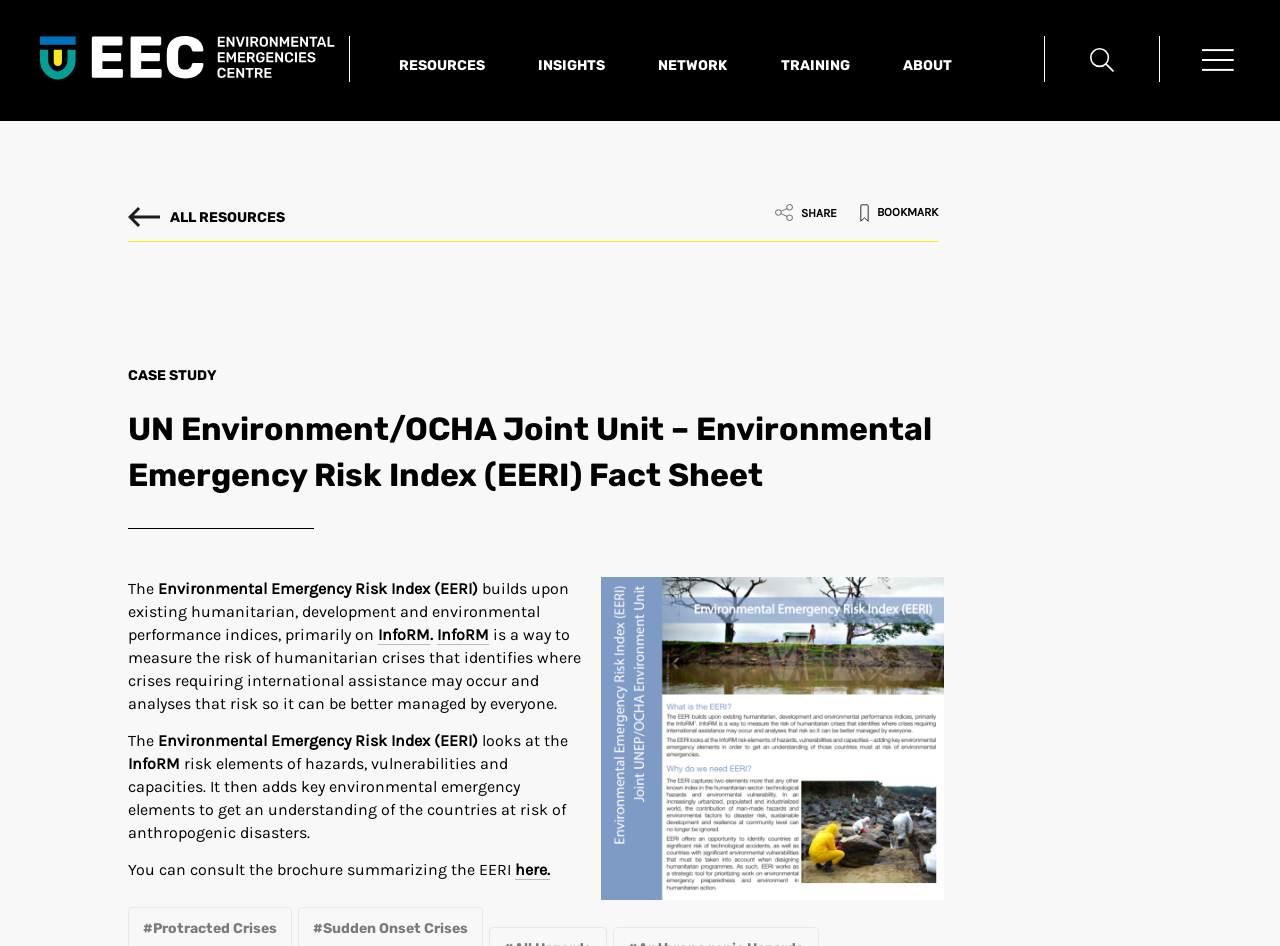Determine the bounding box coordinates of the clickable region to follow the instruction: "Share the fact sheet".

[0.605, 0.204, 0.654, 0.246]